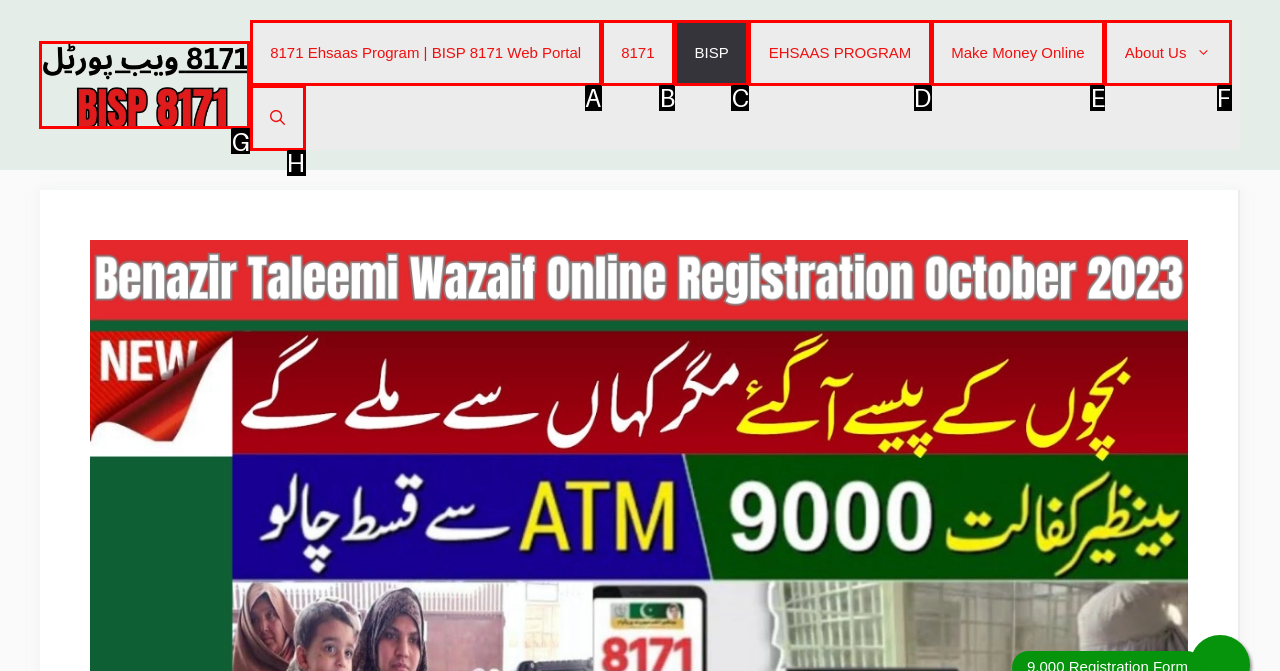Indicate the HTML element to be clicked to accomplish this task: Learn about the 8171 Ehsaas Program Respond using the letter of the correct option.

G